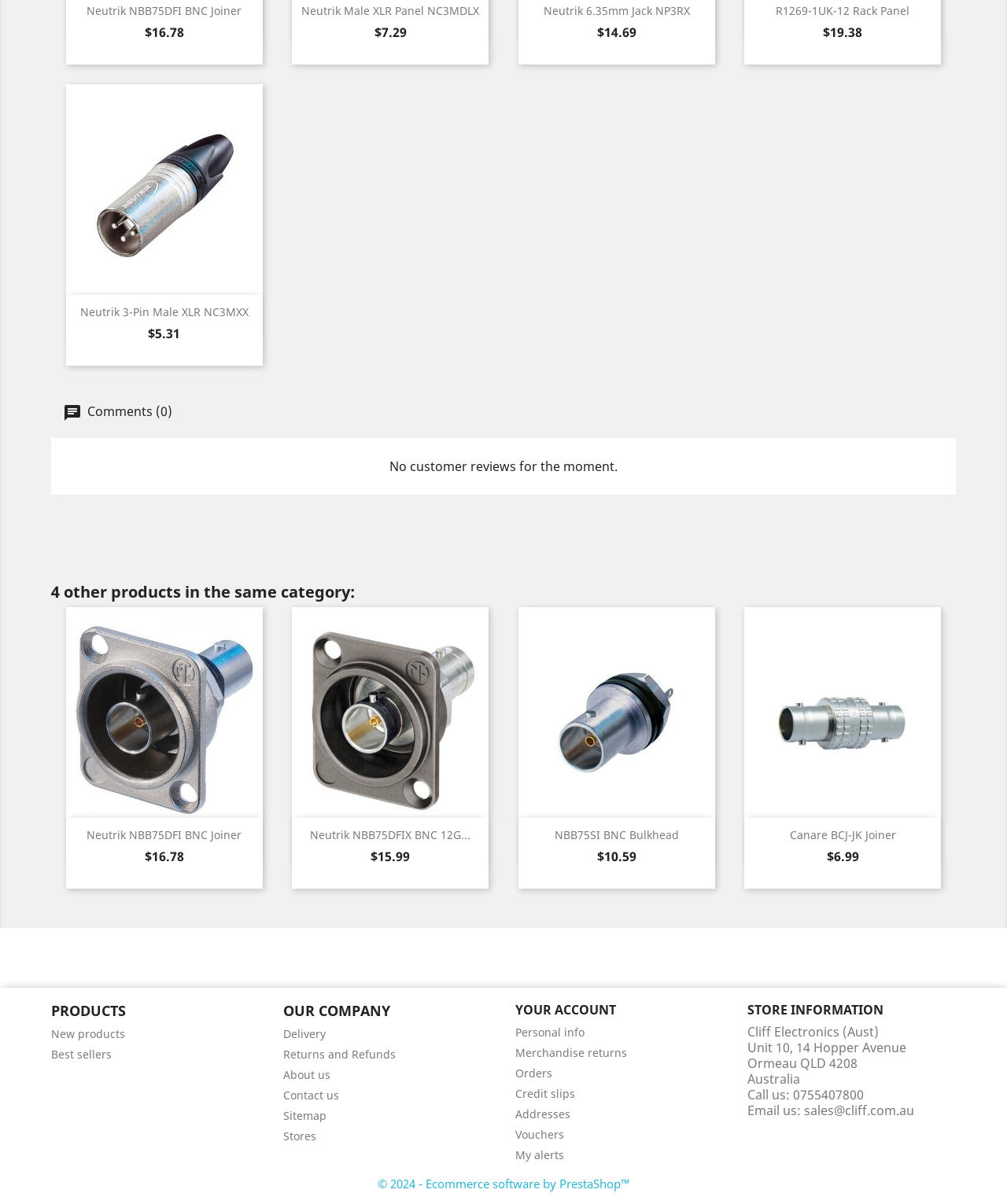Using the details from the image, please elaborate on the following question: How many categories are listed in the footer?

I looked at the footer section of the page and found three categories listed: 'PRODUCTS', 'OUR COMPANY', and 'YOUR ACCOUNT'.